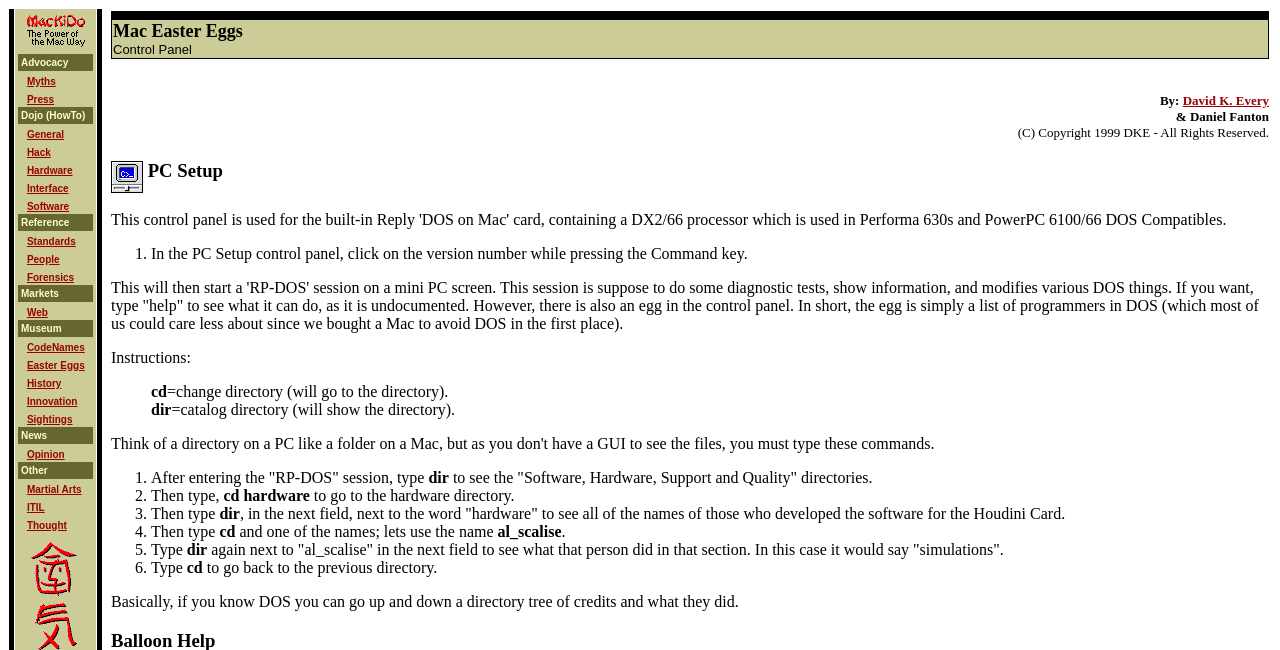Highlight the bounding box of the UI element that corresponds to this description: "Standards".

[0.021, 0.355, 0.059, 0.382]